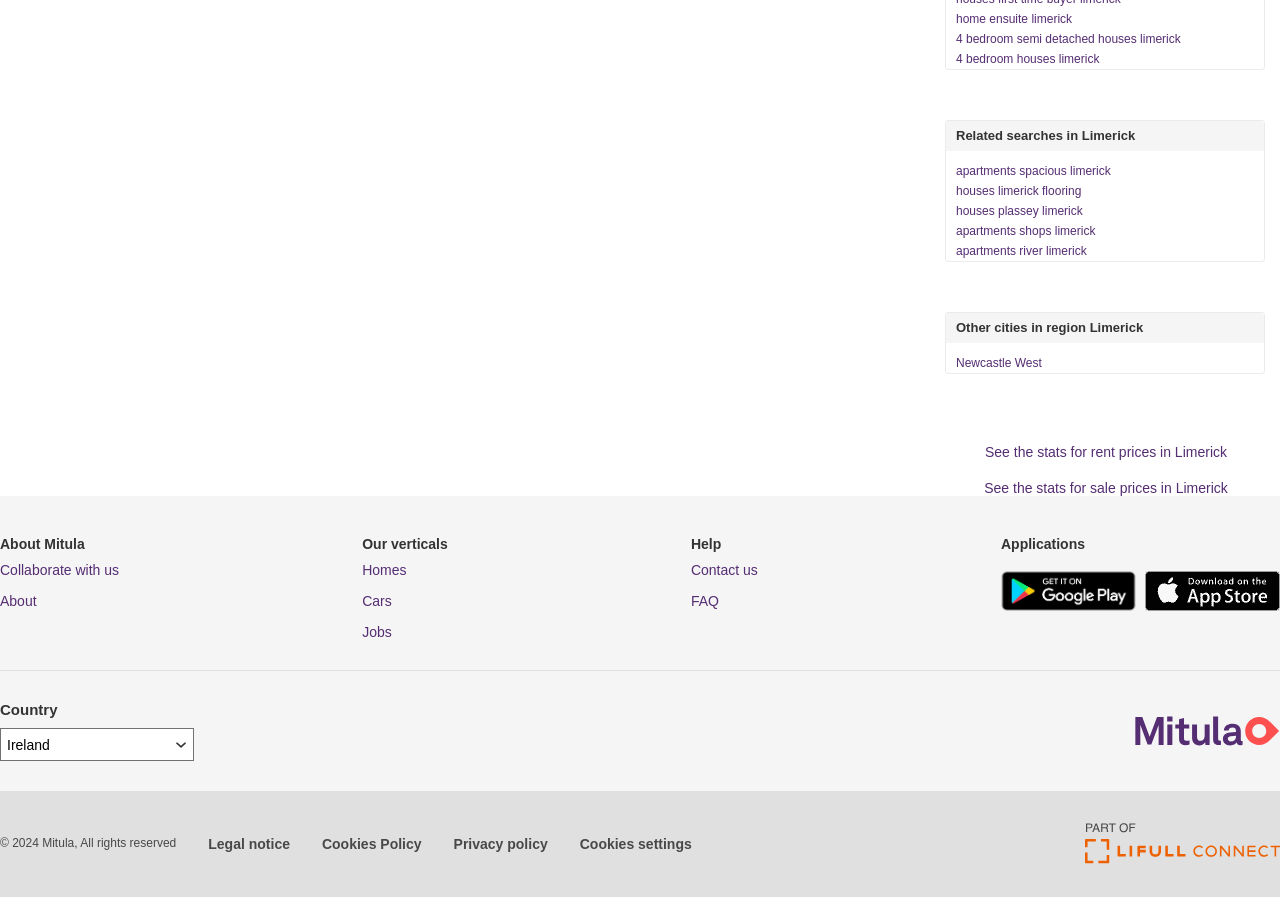Please identify the bounding box coordinates of the element's region that needs to be clicked to fulfill the following instruction: "Get it on Play Store". The bounding box coordinates should consist of four float numbers between 0 and 1, i.e., [left, top, right, bottom].

[0.775, 0.627, 0.895, 0.695]